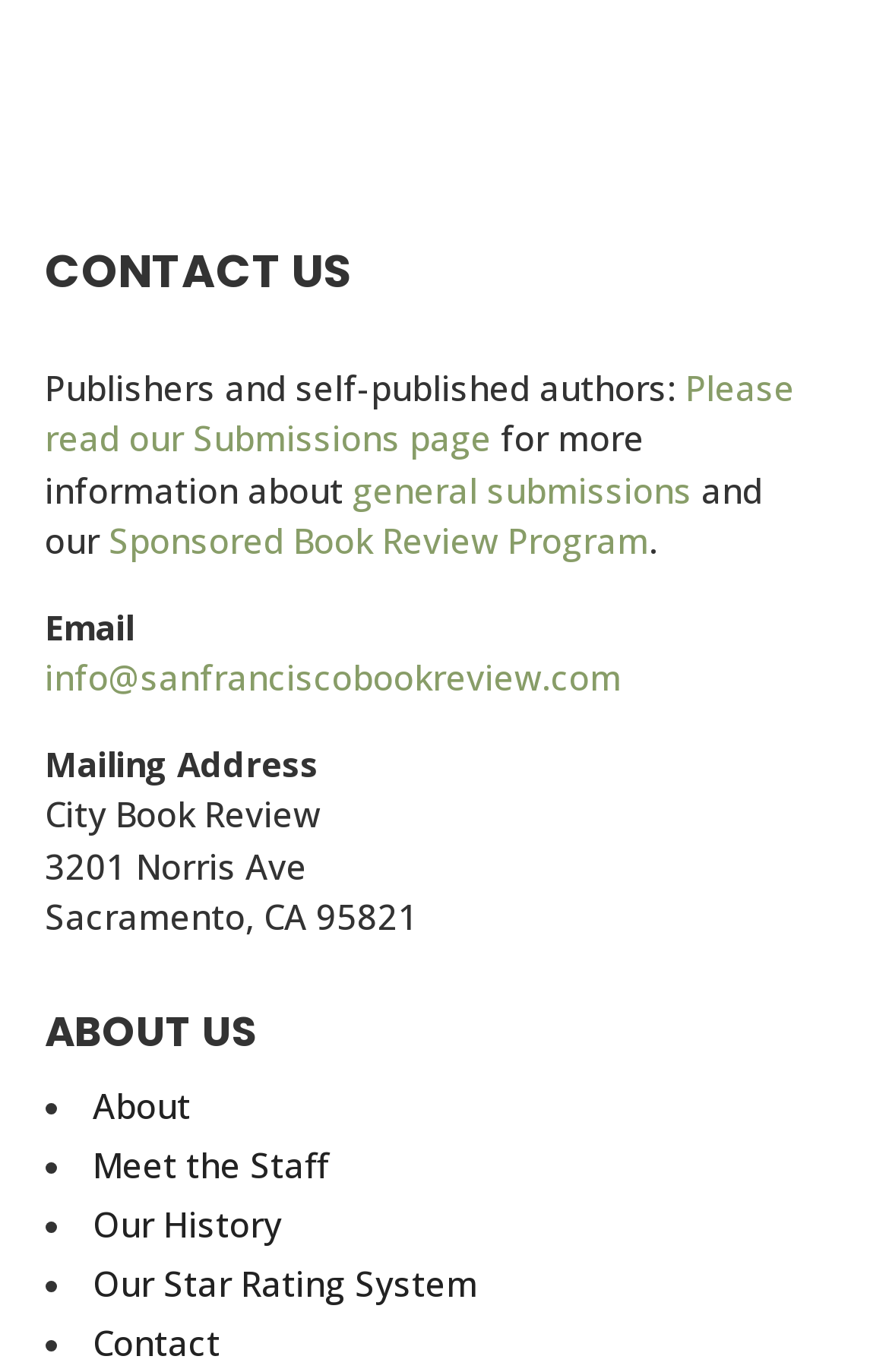What is the street address of the mailing address?
Please interpret the details in the image and answer the question thoroughly.

I found the street address by looking at the 'Mailing Address' section, which is located below the 'Email' section. The street address is mentioned as '3201 Norris Ave'.